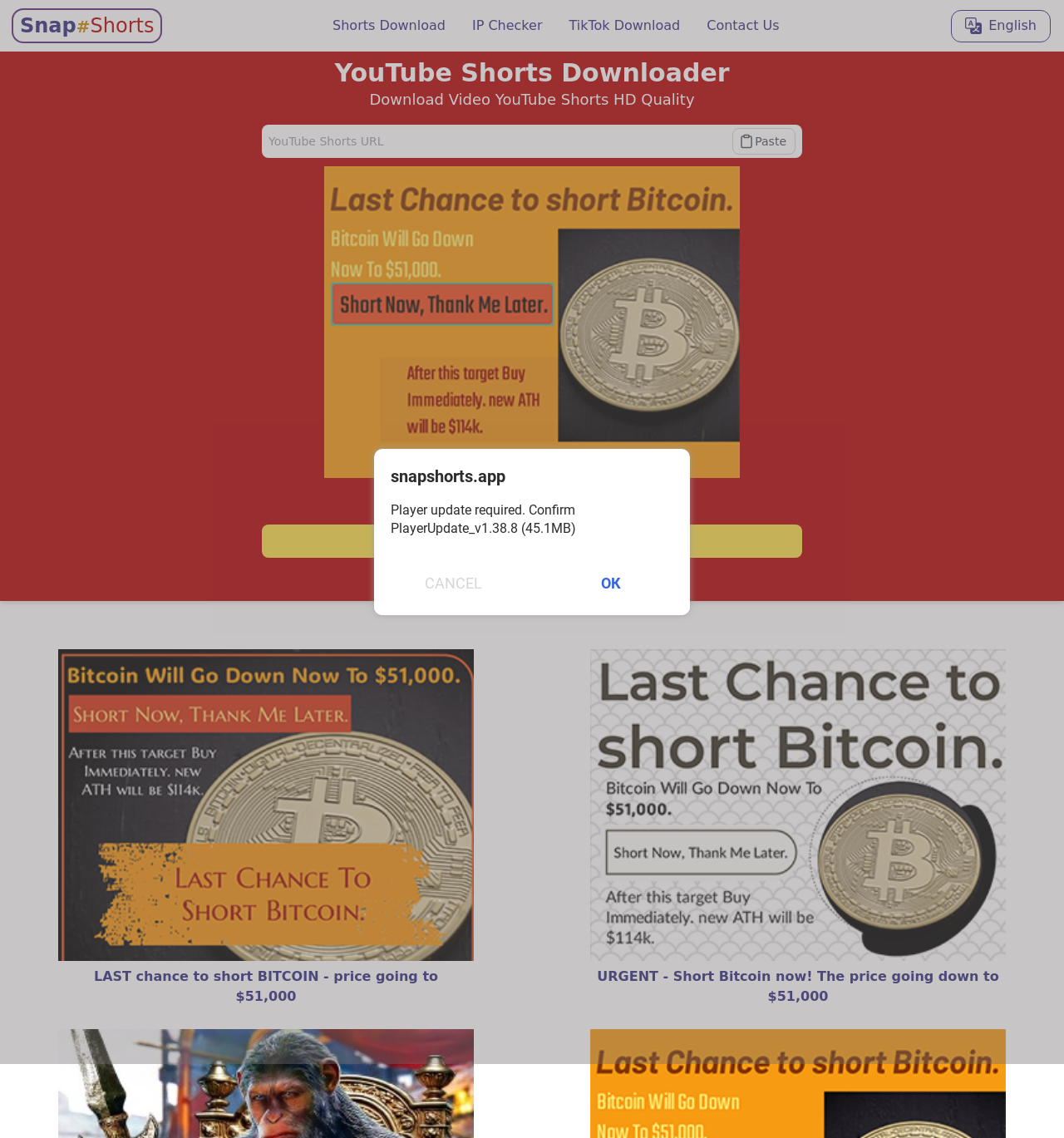Offer a meticulous description of the webpage's structure and content.

This webpage is a YouTube Shorts downloader tool provided by SnapShorts. At the top, there is a header section with several links, including "Snap#Shorts", "Shorts Download", "IP Checker", "TikTok Download", and "Contact Us", aligned horizontally from left to right. To the right of these links, there is a small image and a "English" text. 

Below the header section, there are two headings, "YouTube Shorts Downloader" and "Download Video YouTube Shorts HD Quality", stacked vertically. 

Under the headings, there is a textbox labeled "YouTube Shorts URL" where users can input the URL of the YouTube Shorts video they want to download. To the right of the textbox, there is a "Paste" button with a small image inside. 

Below the textbox, there is a large link that spans across most of the page width. 

Further down, there is a "Save Video" button with a small image inside. Above the button, there is a text "Bitcoin goin down to $51,000 - Short". 

Next, there is a text "How to copy YouTube Shorts URL?" followed by a "Click Me" link. 

The webpage also contains several promotional links and texts, including "LAST chance to short BITCOIN - price going to $51,000" and "URGENT - Short Bitcoin now! The price going down to $51,000", scattered throughout the page. 

At the very bottom of the page, there is a full-width link and an iframe that spans the entire page width.